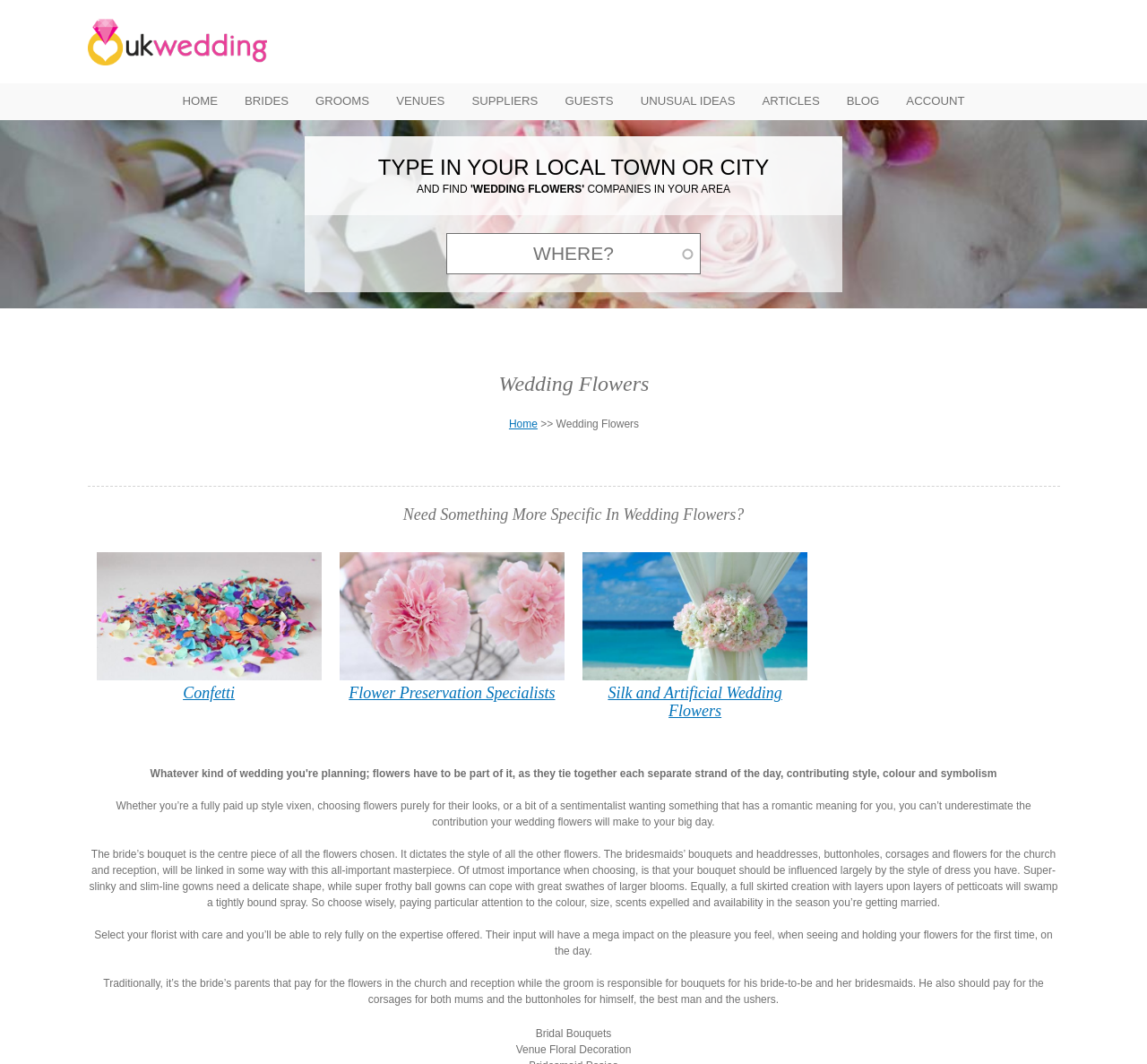Who traditionally pays for the flowers in the church and reception?
Provide a concise answer using a single word or phrase based on the image.

Bride's parents